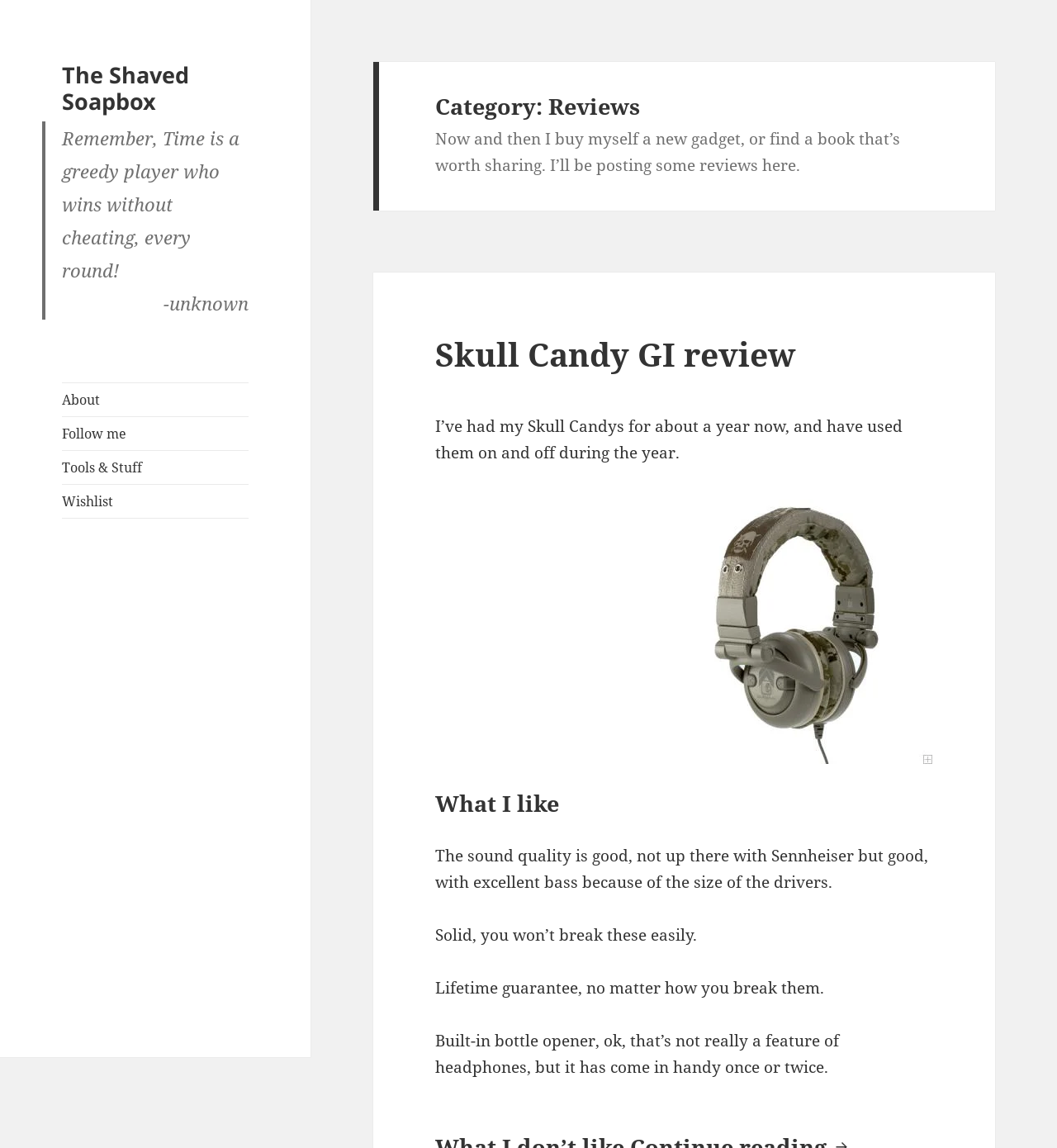Create an elaborate caption that covers all aspects of the webpage.

This webpage is titled "Reviews – The Shaved Soapbox" and has a brief introduction stating that the author will be posting reviews of gadgets and books they've found worth sharing. 

At the top left of the page, there is a link to "The Shaved Soapbox" and a blockquote with a quote about time being a greedy player. Below the blockquote, there are four links: "About", "Follow me", "Tools & Stuff", and "Wishlist", aligned vertically.

To the right of these links, there is a header section with a category title "Reviews" and a brief description of the webpage's purpose, which matches the meta description. 

Below the header, there is a review of the "Skull Candy GI" product. The review has a heading "Skull Candy GI review" and a link to the review. The review text describes the author's experience with the product, mentioning its sound quality, durability, and lifetime guarantee. There is also an image of the "Skull Candy GI Headphones" accompanying the review.

The review is divided into sections, including "What I like", which lists several positive aspects of the product, such as its sound quality, solid build, and lifetime guarantee. There is also a mention of a built-in bottle opener, which the author finds handy.